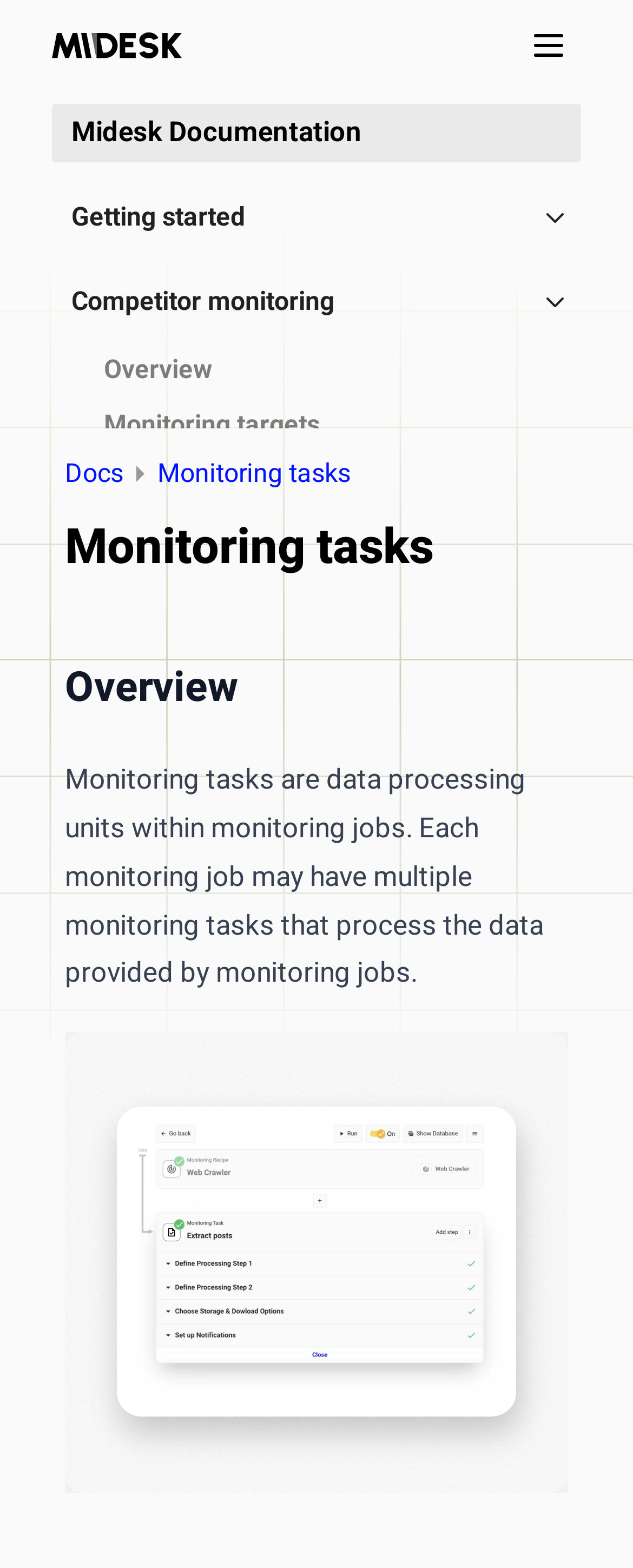What is the main navigation menu?
Provide a well-explained and detailed answer to the question.

The main navigation menu is located at the top of the webpage and is labeled as 'Global'. It contains a link to 'Midesk' and a button to 'Open main menu'.